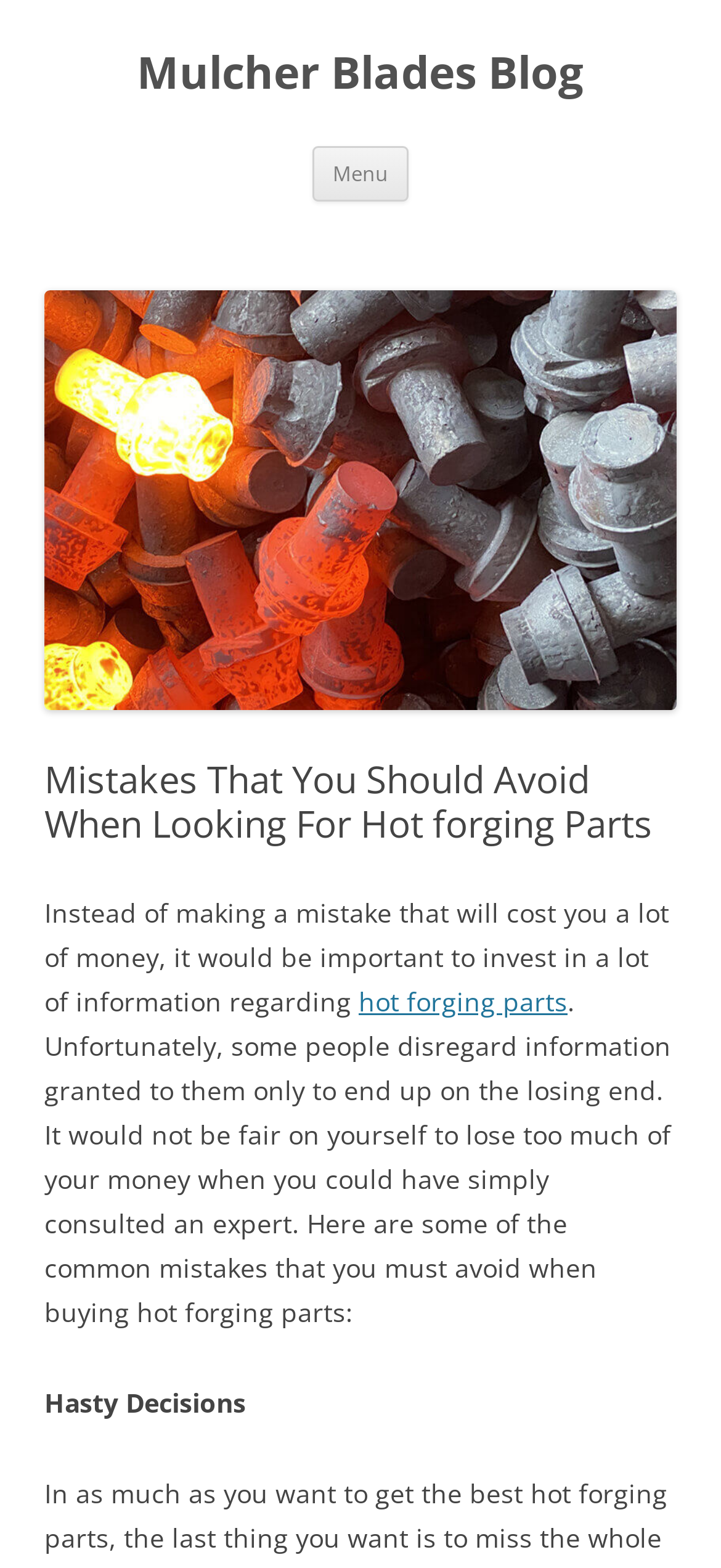What is the topic of the article?
Give a one-word or short phrase answer based on the image.

Hot forging parts